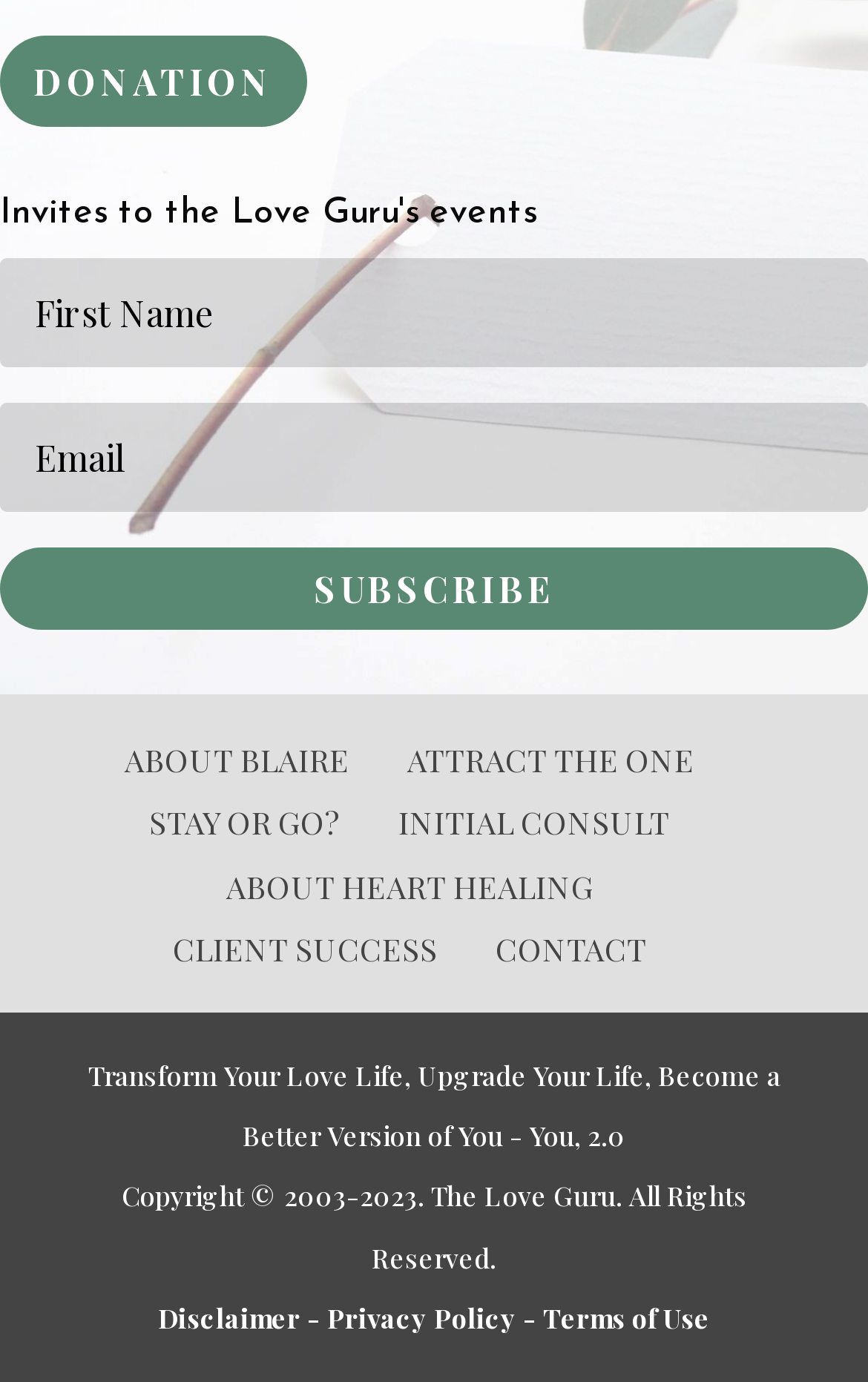Determine the bounding box coordinates of the area to click in order to meet this instruction: "Click on the 'DONATION' link".

[0.0, 0.026, 0.354, 0.092]